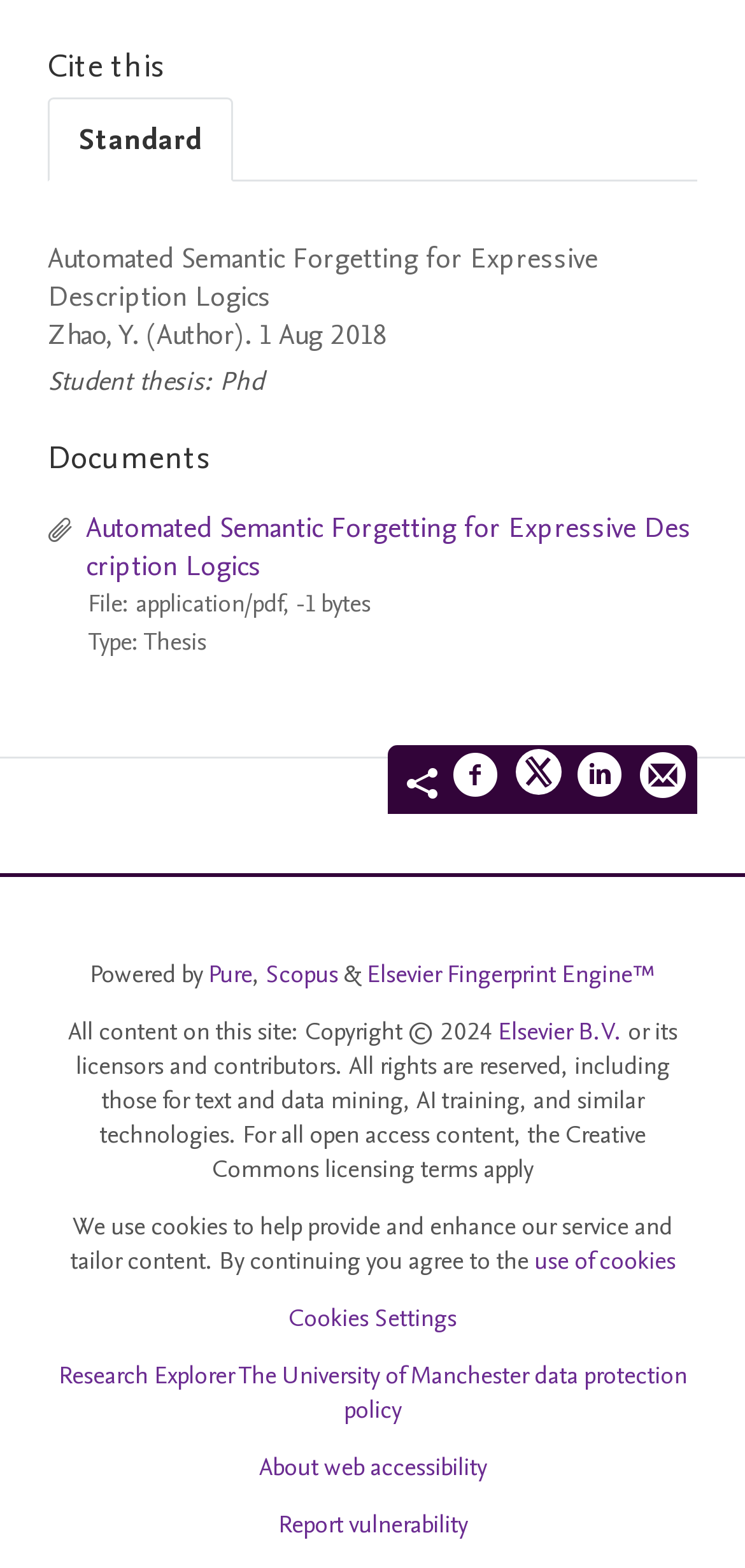Respond to the following question with a brief word or phrase:
What is the name of the university associated with this webpage?

The University of Manchester